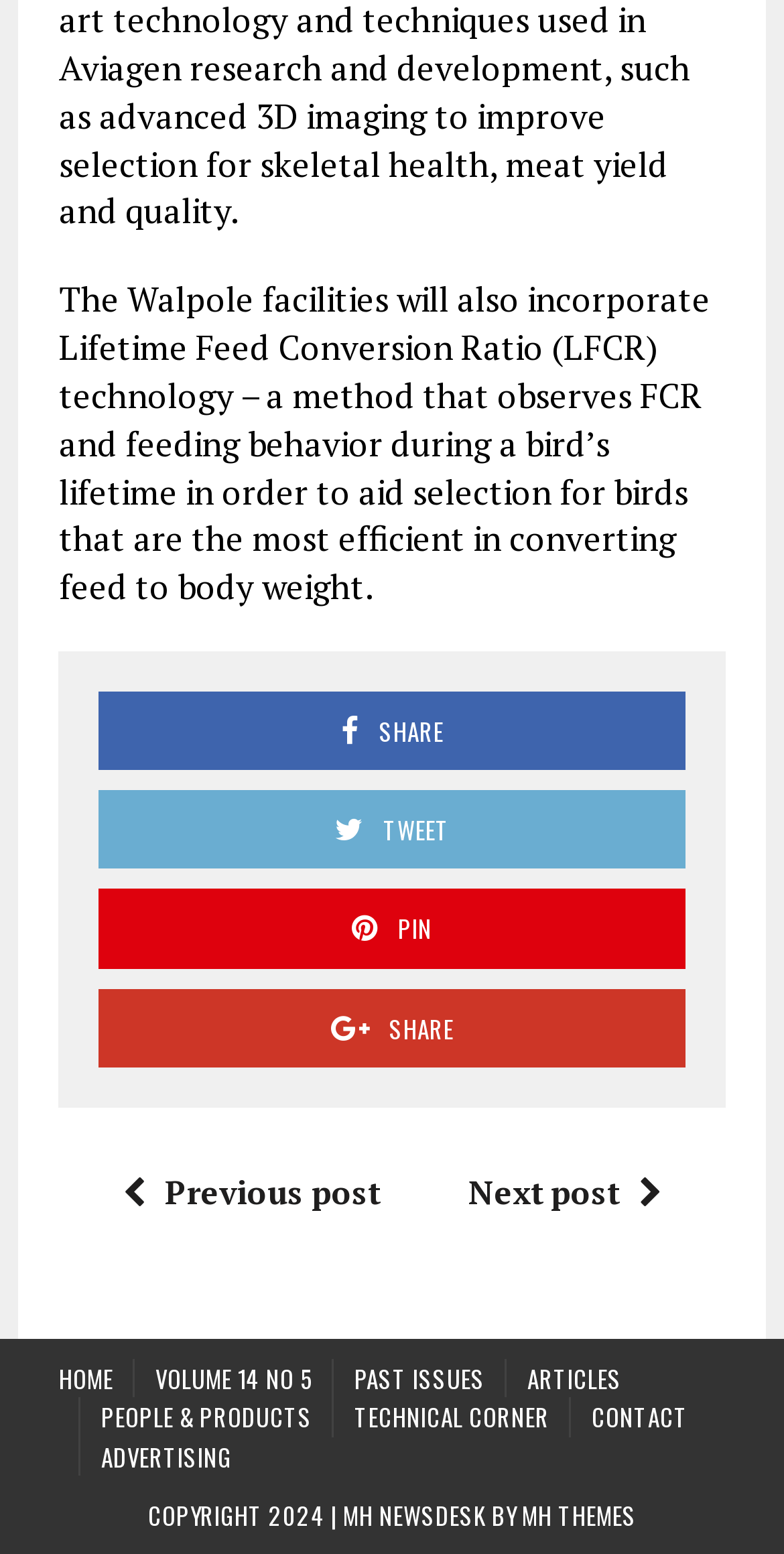What is the copyright year mentioned on the webpage?
Could you please answer the question thoroughly and with as much detail as possible?

The webpage mentions the copyright year as 2024, which is stated at the bottom of the page along with the name 'MH NEWSDESK BY'.